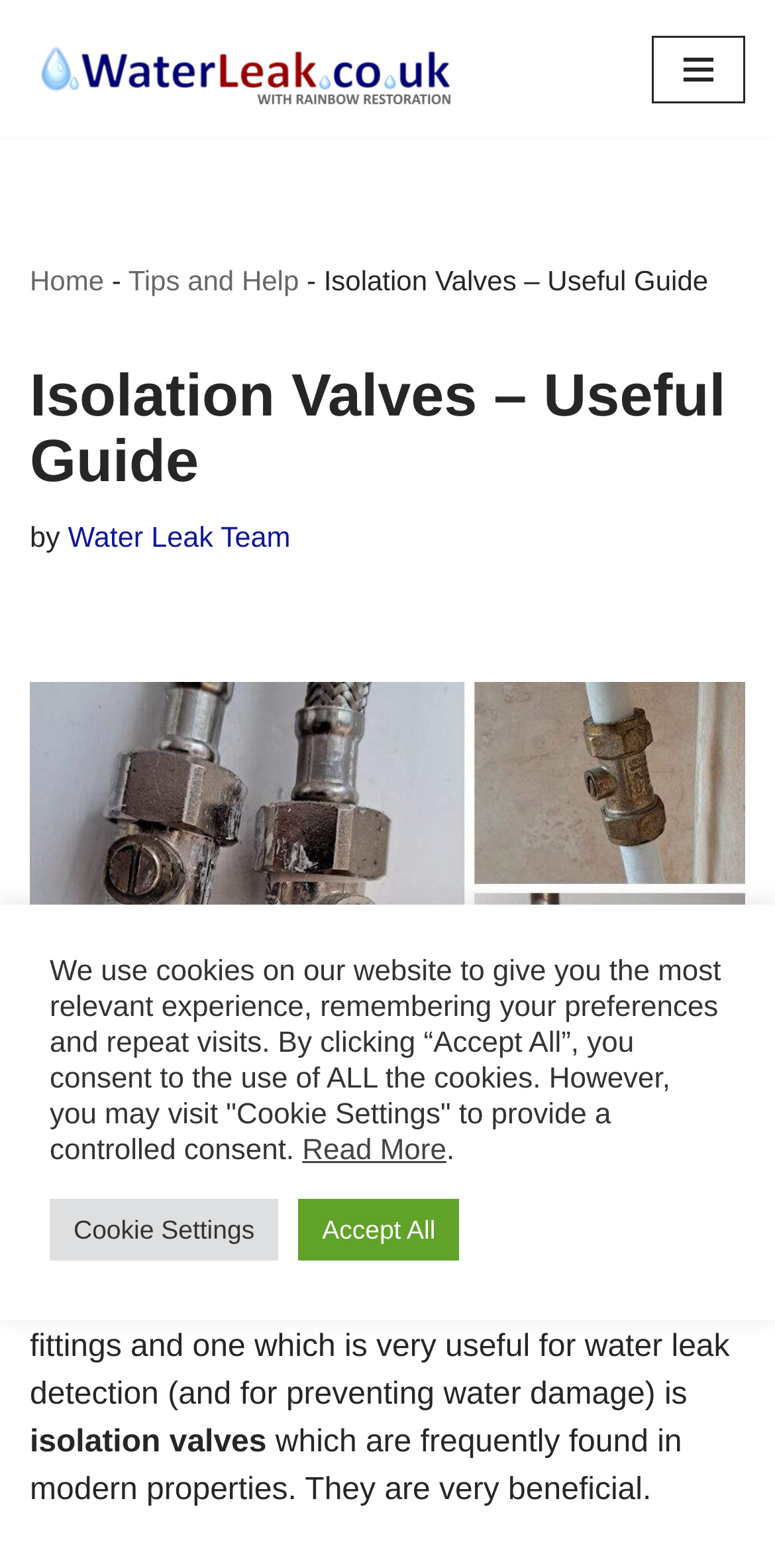Can you pinpoint the bounding box coordinates for the clickable element required for this instruction: "Skip to content"? The coordinates should be four float numbers between 0 and 1, i.e., [left, top, right, bottom].

[0.0, 0.041, 0.077, 0.066]